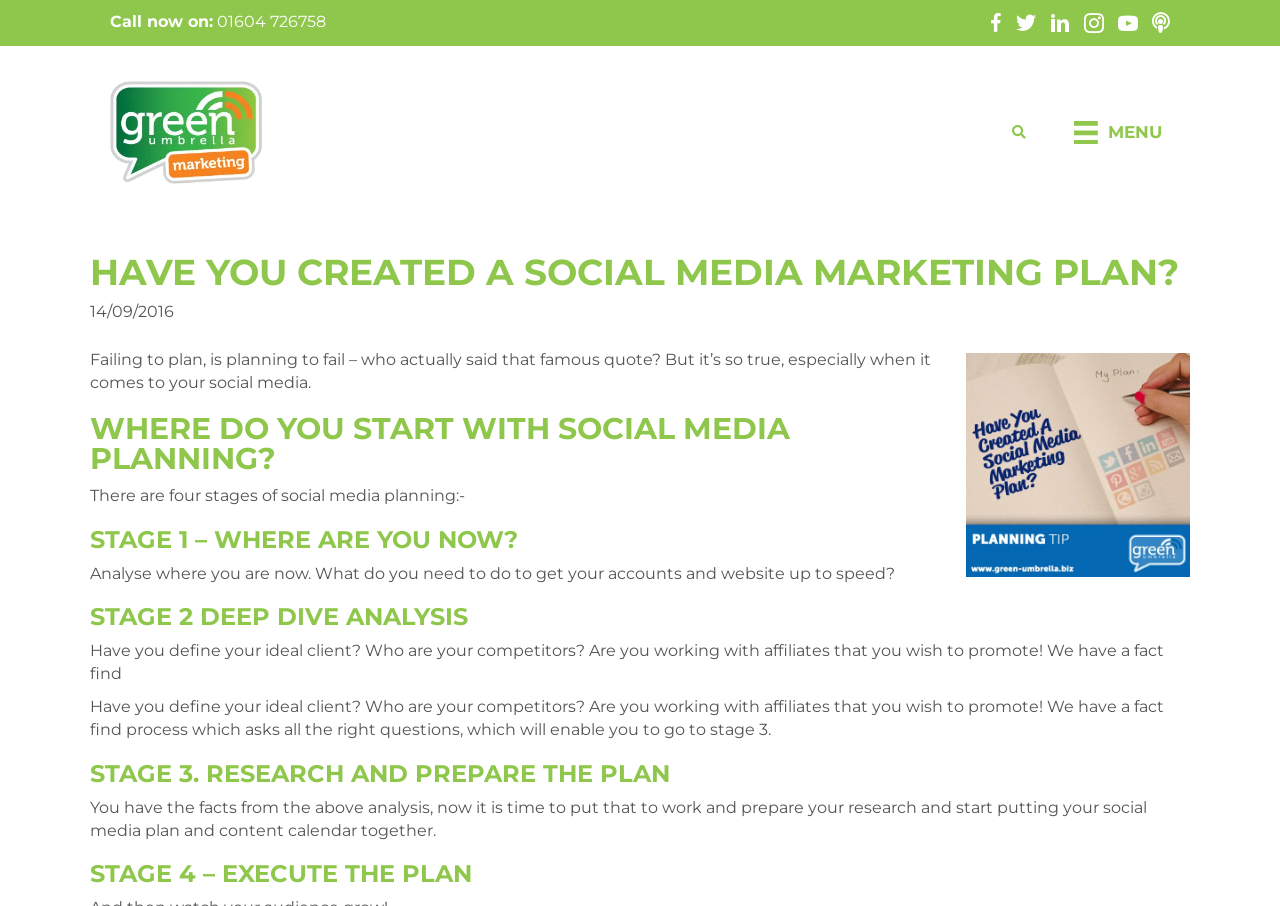Examine the image carefully and respond to the question with a detailed answer: 
What is the last stage of social media planning?

I found the answer by reading the headings on the webpage, which outline the four stages of social media planning. The last stage is titled 'STAGE 4 – EXECUTE THE PLAN'.